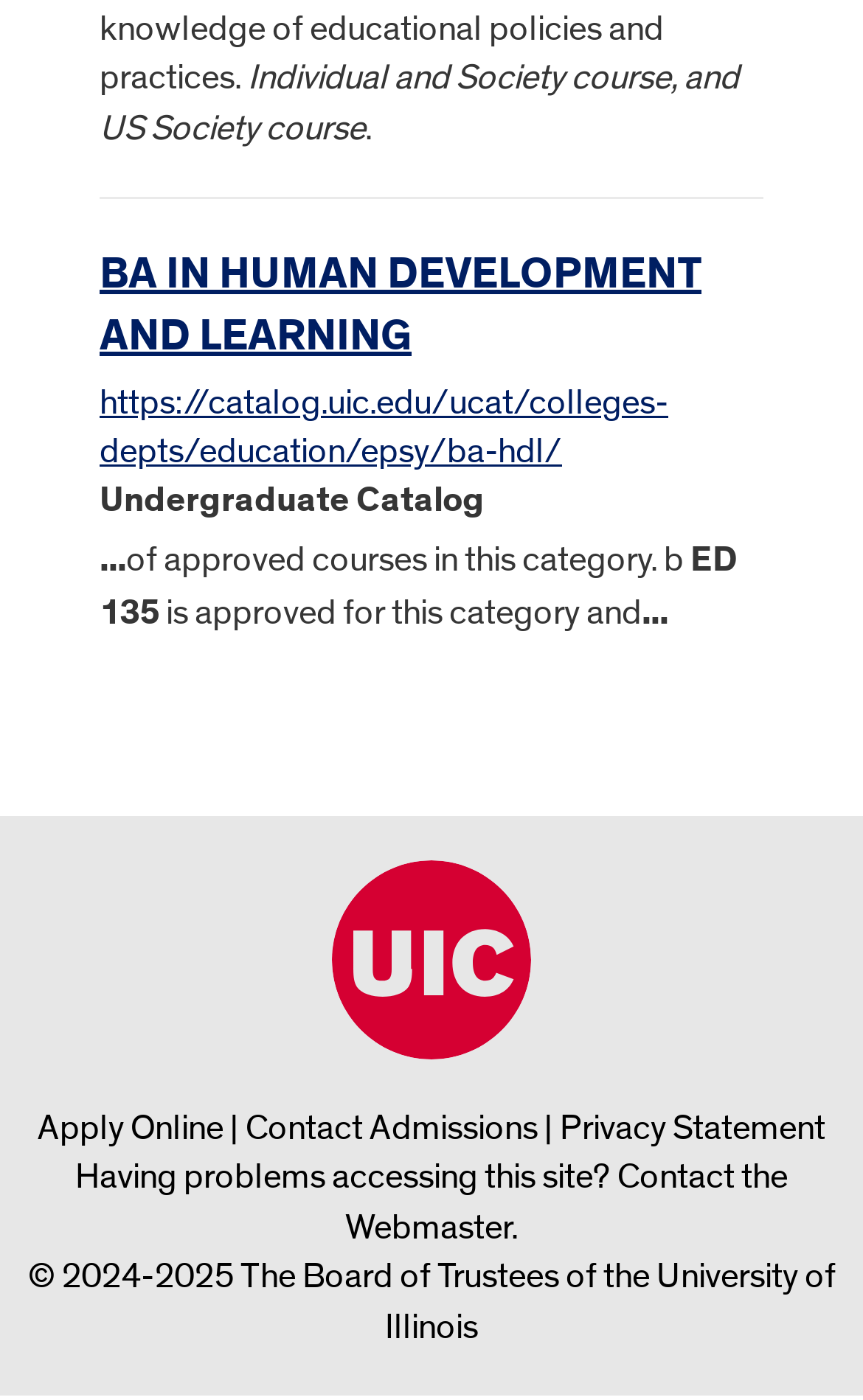Identify the bounding box coordinates for the UI element described as follows: Apply Online. Use the format (top-left x, top-left y, bottom-right x, bottom-right y) and ensure all values are floating point numbers between 0 and 1.

[0.044, 0.79, 0.259, 0.822]